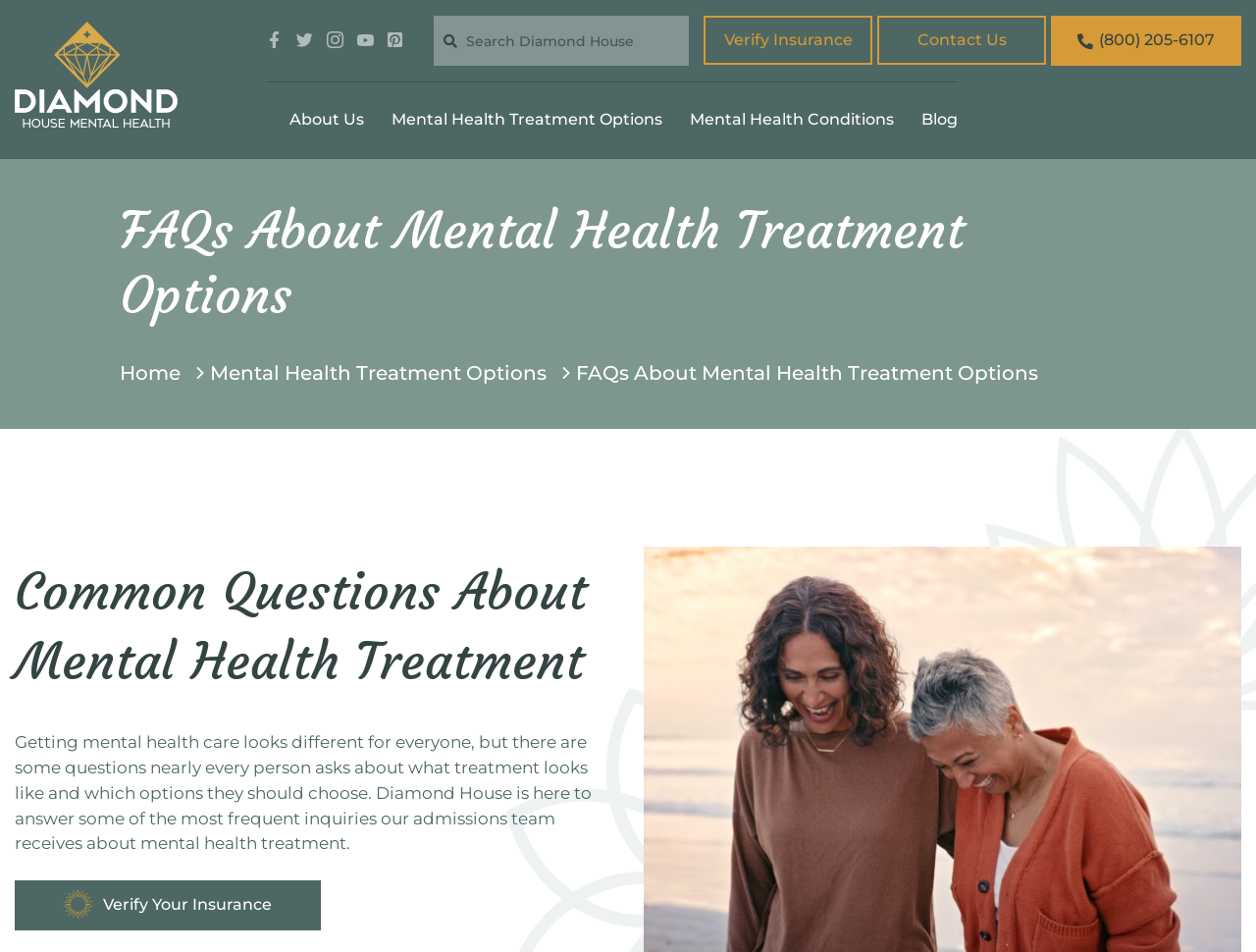Identify the bounding box coordinates for the region of the element that should be clicked to carry out the instruction: "Verify your insurance". The bounding box coordinates should be four float numbers between 0 and 1, i.e., [left, top, right, bottom].

[0.56, 0.016, 0.695, 0.068]